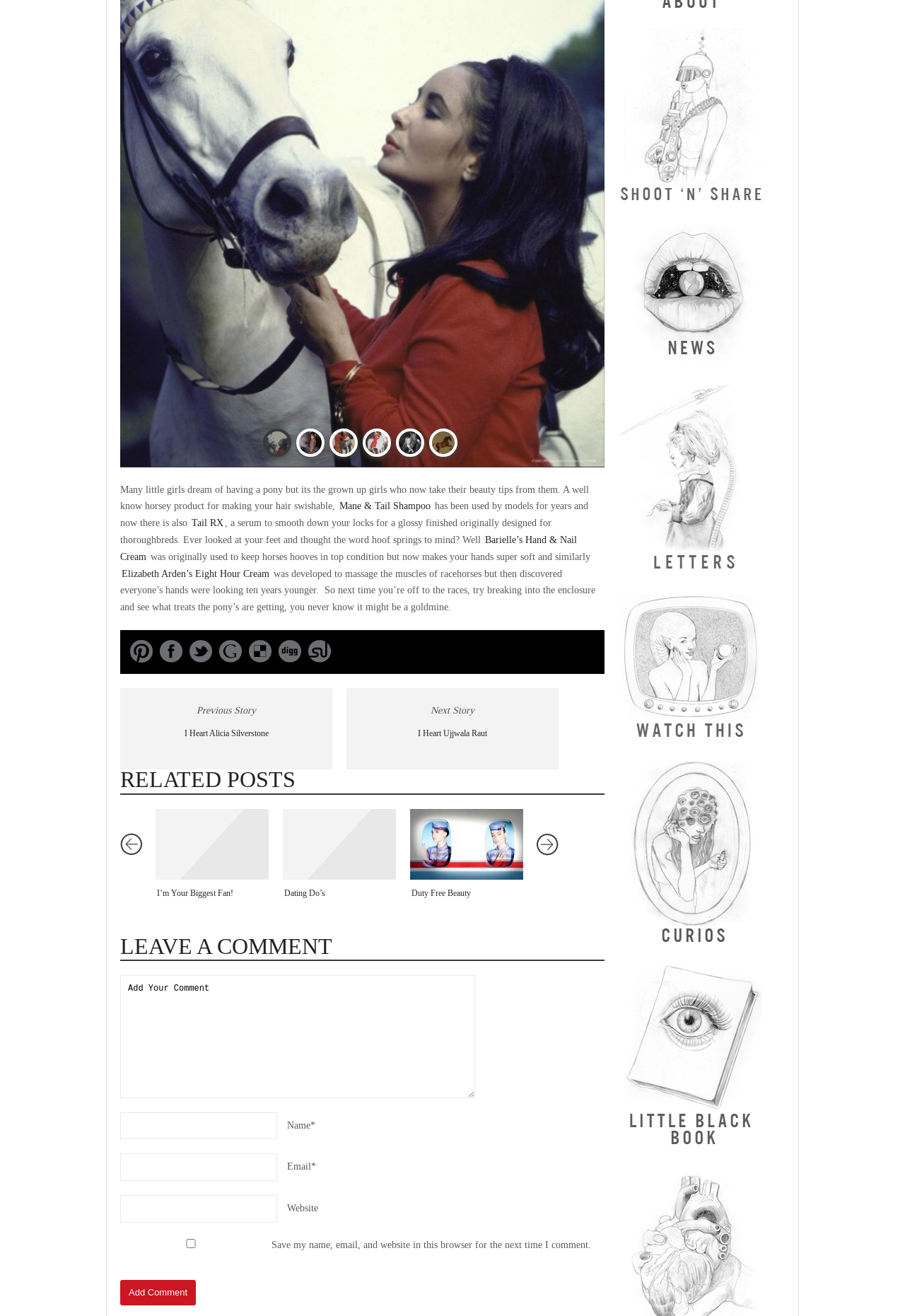Extract the bounding box coordinates for the UI element described by the text: "parent_node: Website name="url"". The coordinates should be in the form of [left, top, right, bottom] with values between 0 and 1.

[0.133, 0.908, 0.306, 0.929]